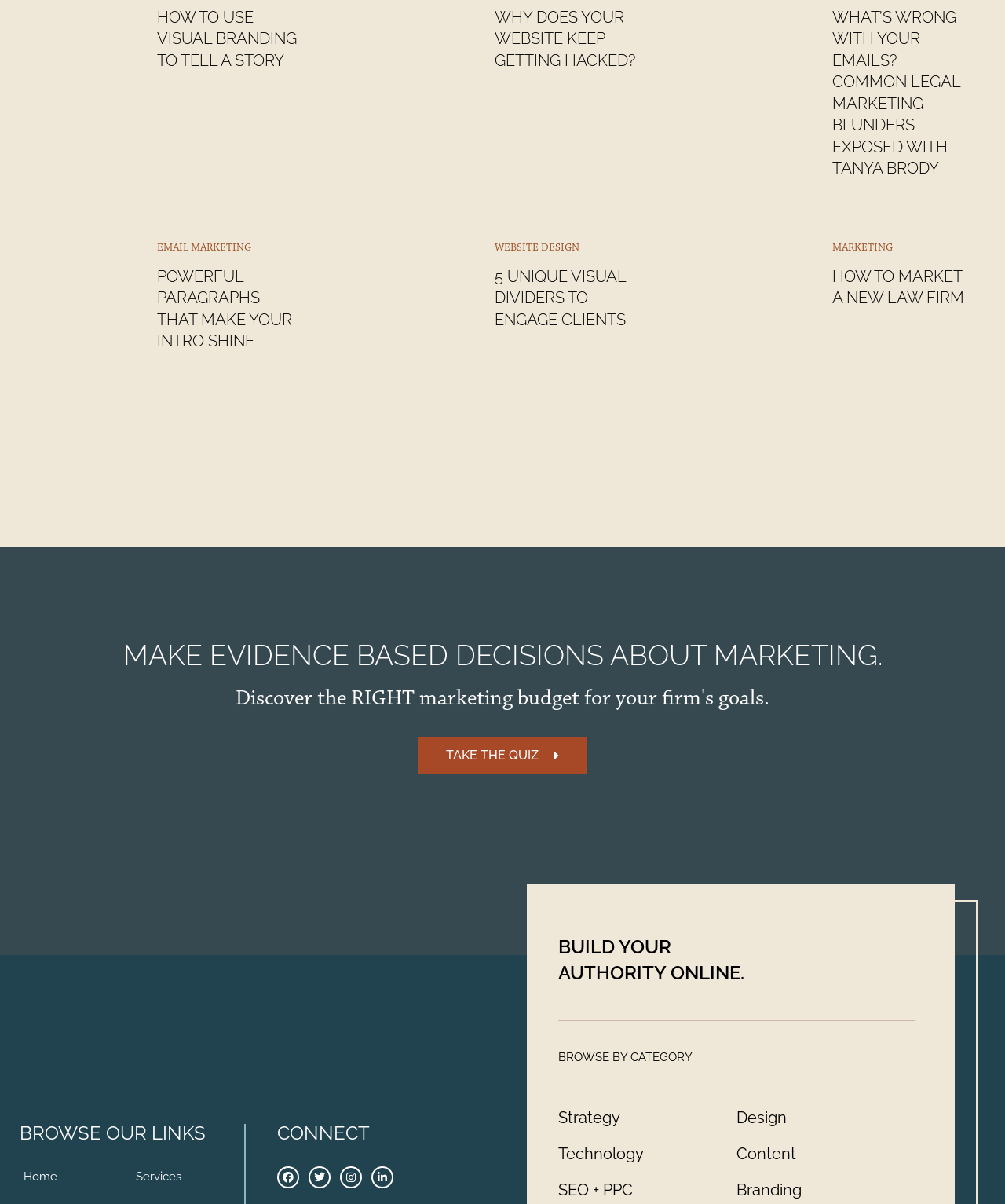Provide a thorough and detailed response to the question by examining the image: 
What is the purpose of the 'TAKE THE QUIZ' link?

The 'TAKE THE QUIZ' link is likely intended to help users determine the right marketing budget for their law firm's goals, as suggested by the heading above it, 'Discover the RIGHT marketing budget for your firm's goals.'